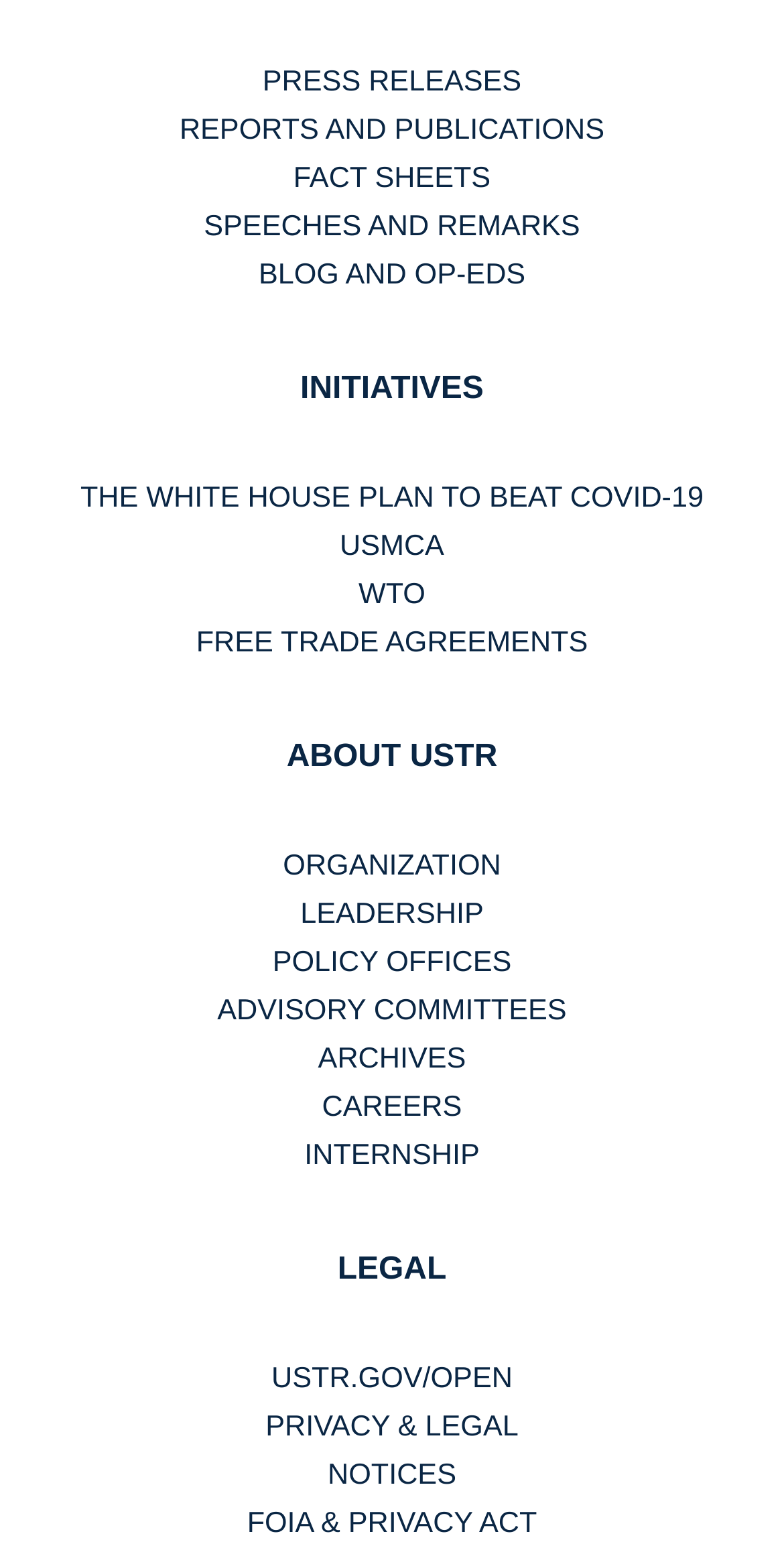Determine the bounding box coordinates for the HTML element described here: "Privacy & Legal".

[0.339, 0.915, 0.661, 0.936]